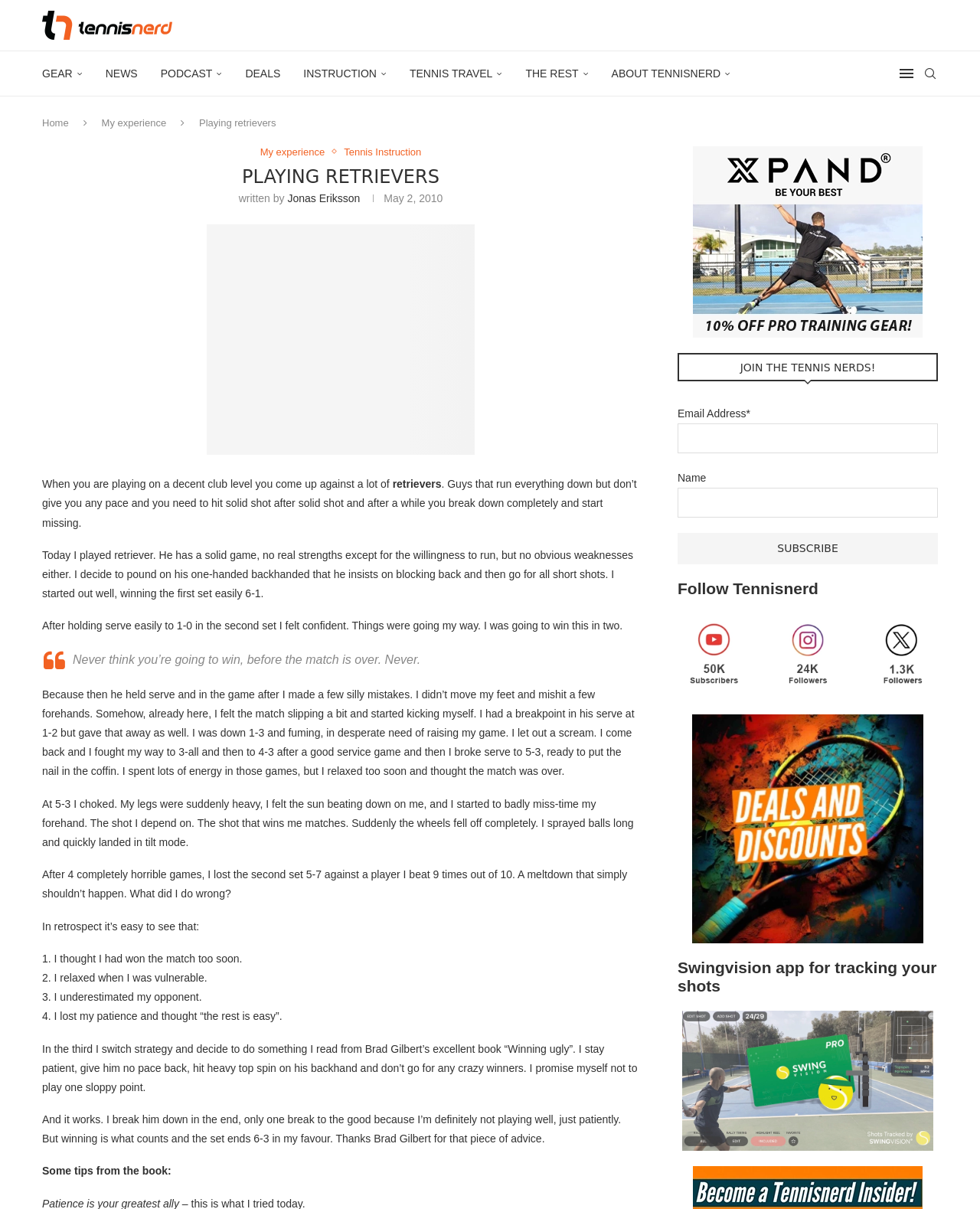How many social media links are there in the 'Follow Tennisnerd' section?
Please provide a comprehensive answer based on the visual information in the image.

The 'Follow Tennisnerd' section contains links to three social media platforms, which can be identified by the icons and the text 'Tennisnerd X - Twitter'.